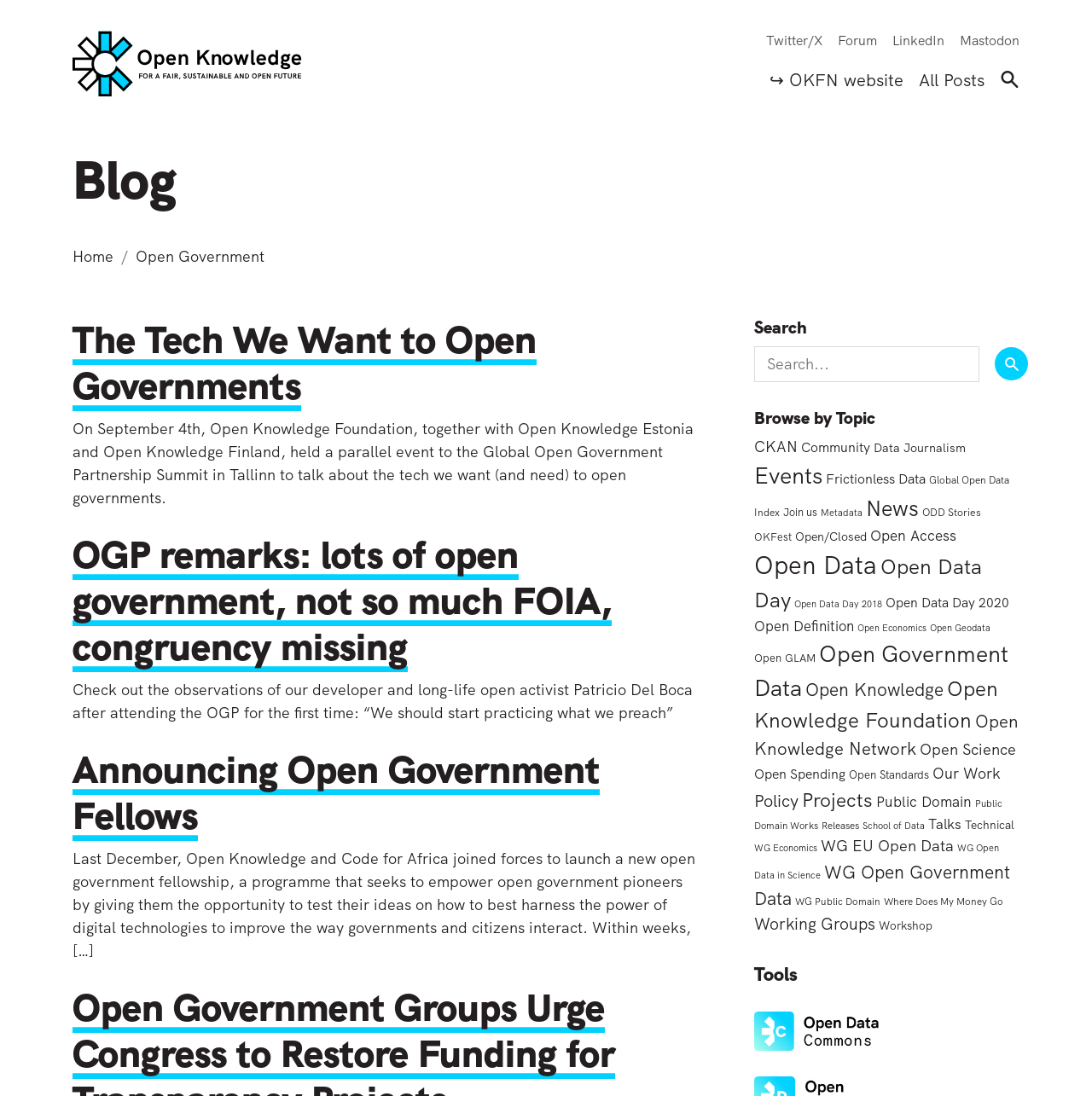Write a detailed summary of the webpage.

The webpage is a blog from the Open Knowledge Foundation, with a focus on open government, open data, and related topics. At the top, there is a navigation bar with links to Twitter, Forum, LinkedIn, Mastodon, and the OKFN website. Below this, there is a search bar with a submit button.

The main content of the page is divided into three sections. The first section contains three articles, each with a heading and a brief summary. The articles are titled "The Tech We Want to Open Governments", "OGP remarks: lots of open government, not so much FOIA, congruency missing", and "Announcing Open Government Fellows".

The second section is a list of topics, with 37 links to different categories such as CKAN, Community, Data Journalism, and Open Government Data. Each link has a number of items associated with it, ranging from 32 to 601.

The third section is a list of tools, but it appears to be empty.

At the top left of the page, there is a heading "Blog" and a breadcrumb navigation menu with links to "Home" and "Open Government".